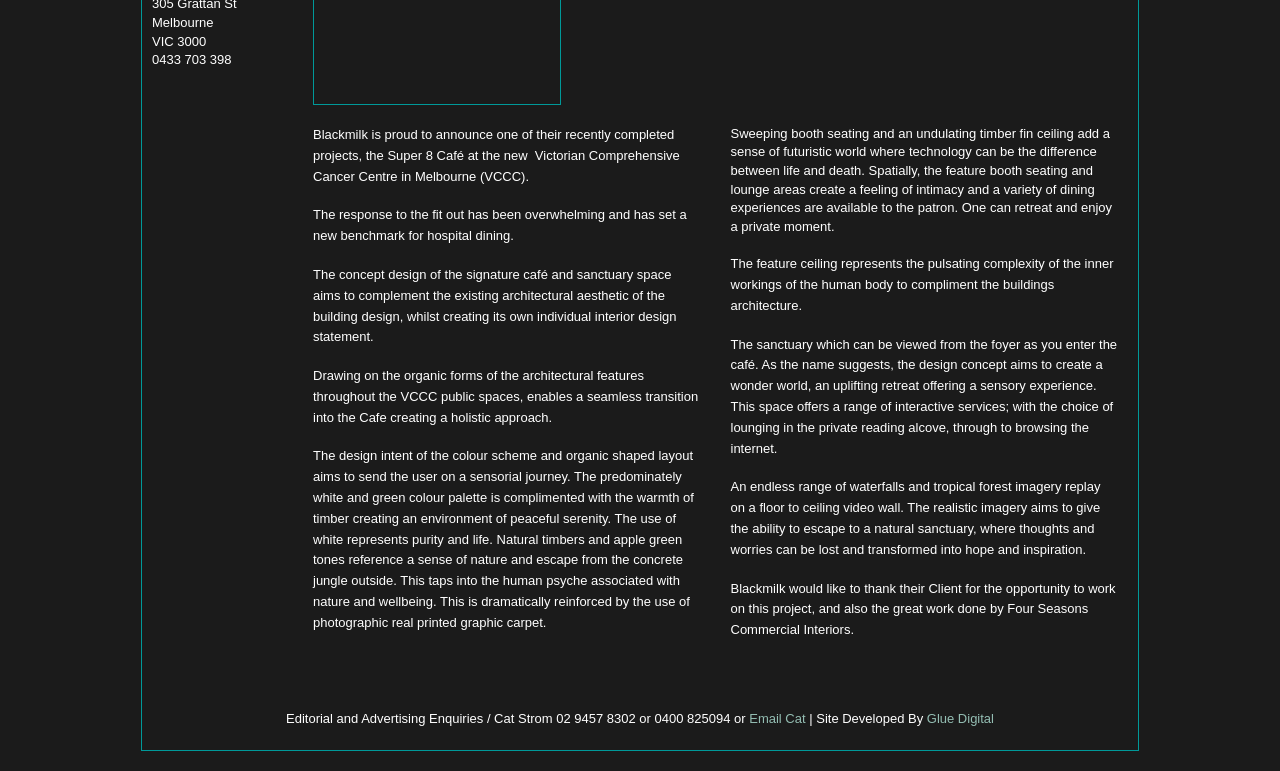Calculate the bounding box coordinates of the UI element given the description: "Email Cat".

[0.585, 0.922, 0.629, 0.942]